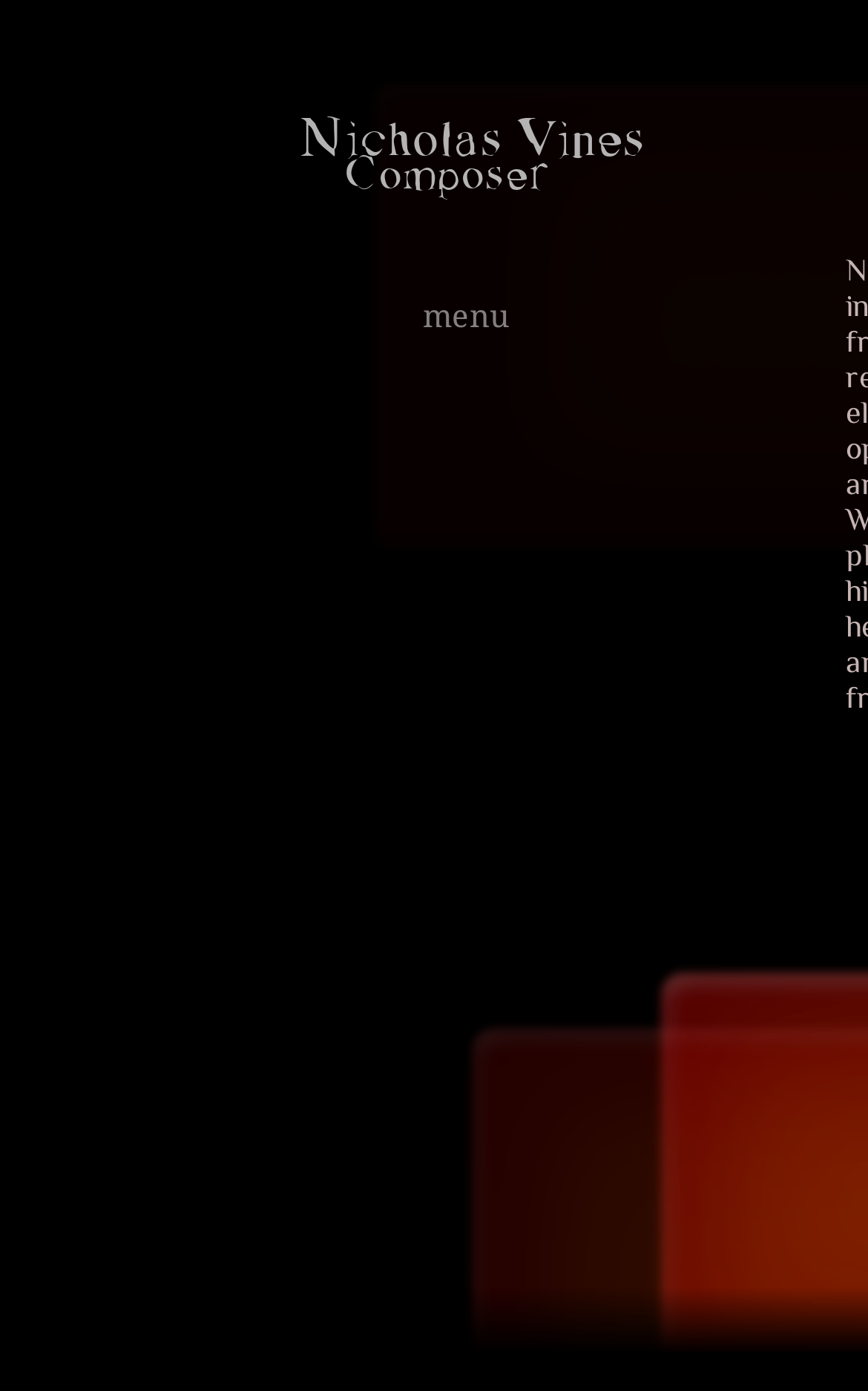Please answer the following question using a single word or phrase: 
How many menu items are there?

9